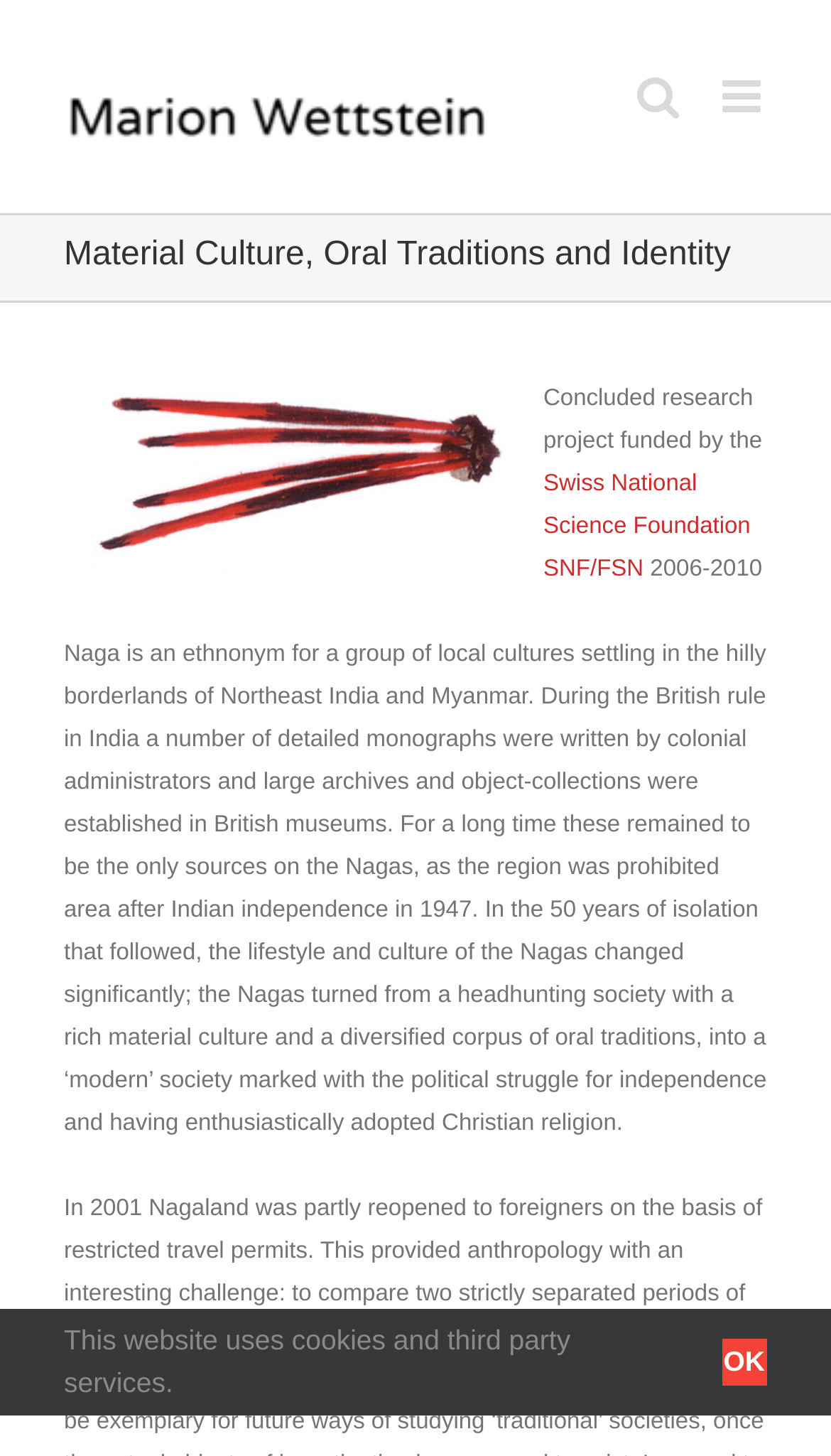What is the main title displayed on this webpage?

Material Culture, Oral Traditions and Identity